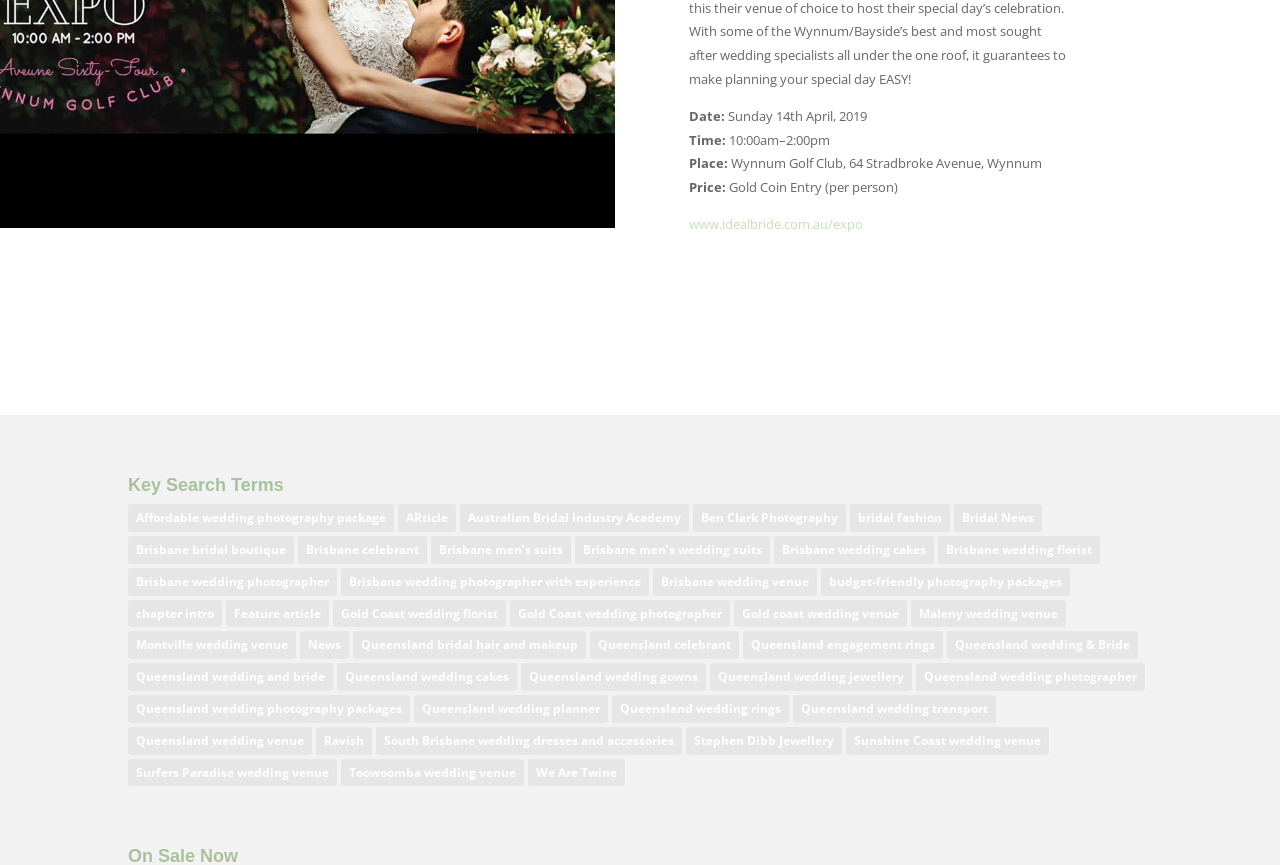Using the format (top-left x, top-left y, bottom-right x, bottom-right y), provide the bounding box coordinates for the described UI element. All values should be floating point numbers between 0 and 1: Reviews and Comments

None